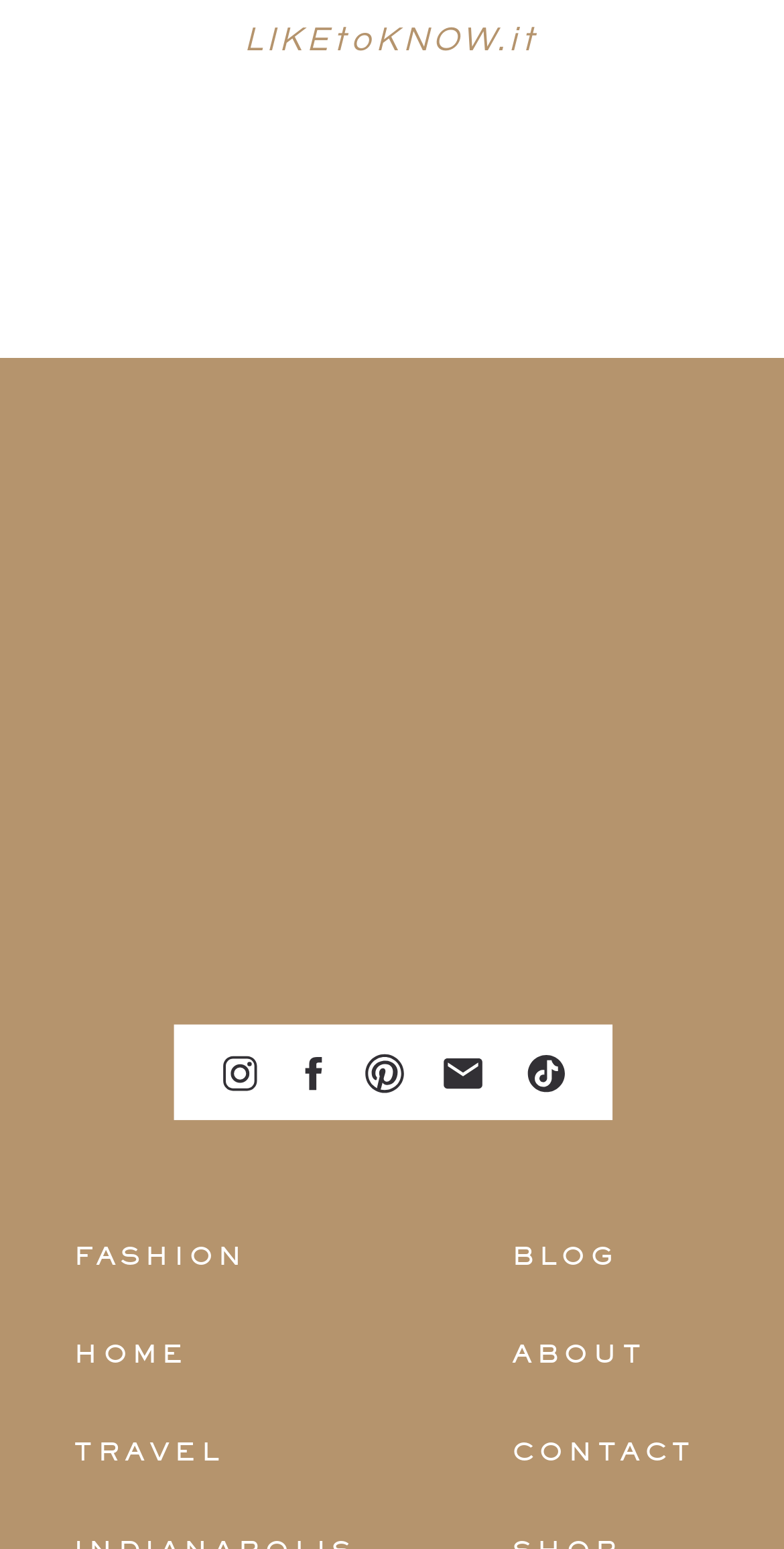How many images are there in the middle section?
Provide a one-word or short-phrase answer based on the image.

5